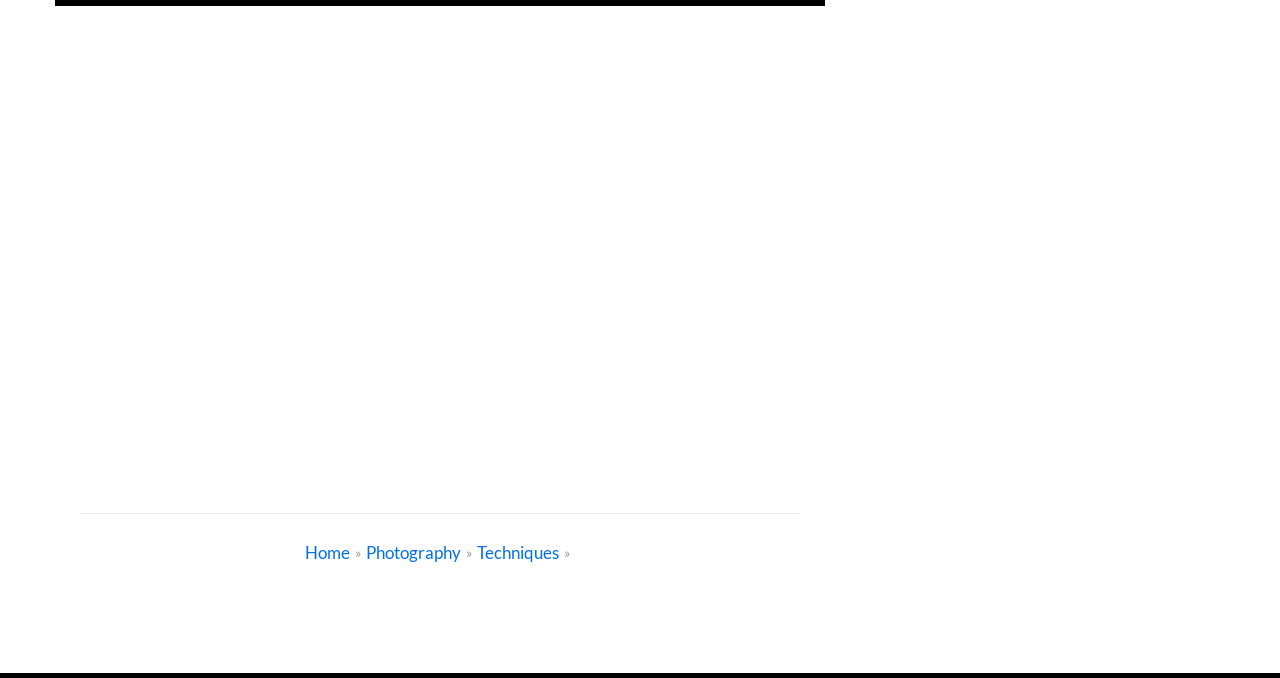Determine the bounding box coordinates of the element's region needed to click to follow the instruction: "go to home page". Provide these coordinates as four float numbers between 0 and 1, formatted as [left, top, right, bottom].

[0.238, 0.597, 0.273, 0.639]